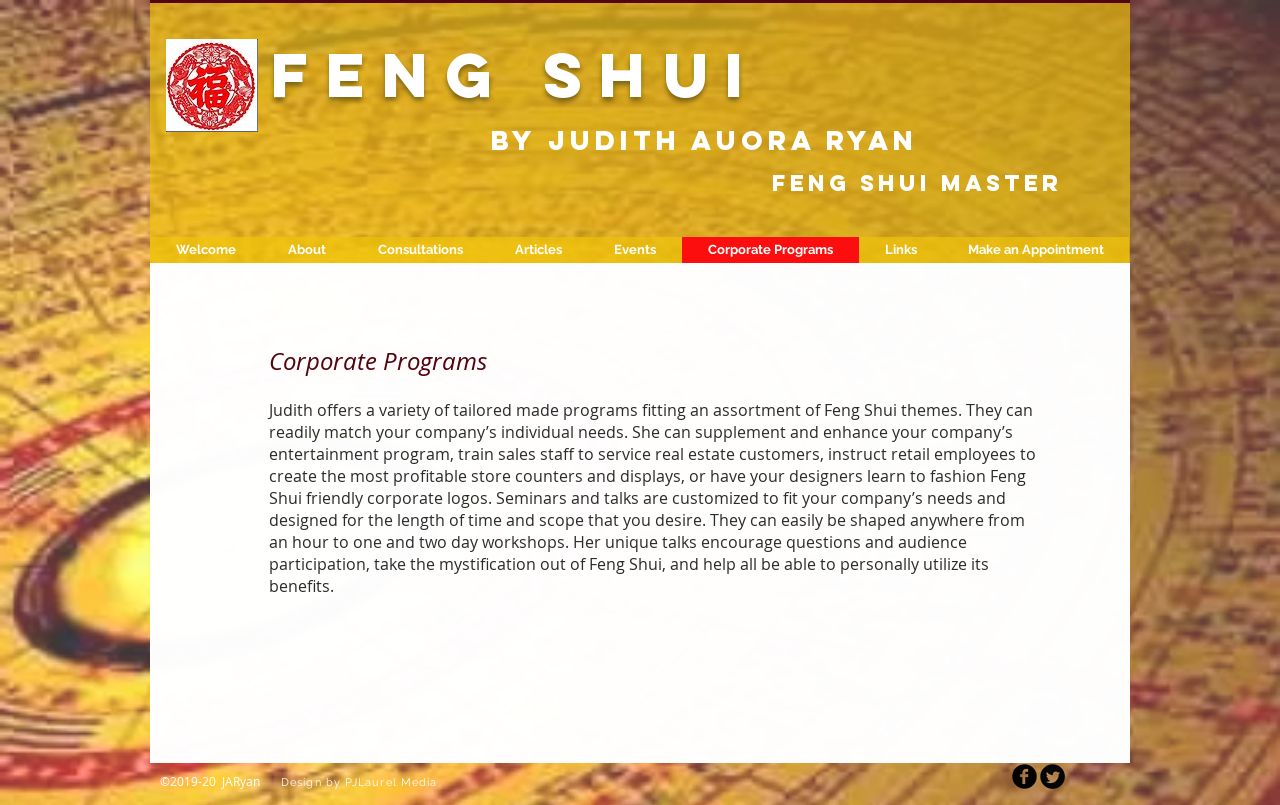Locate the bounding box coordinates of the clickable element to fulfill the following instruction: "Make an appointment". Provide the coordinates as four float numbers between 0 and 1 in the format [left, top, right, bottom].

[0.736, 0.294, 0.882, 0.326]